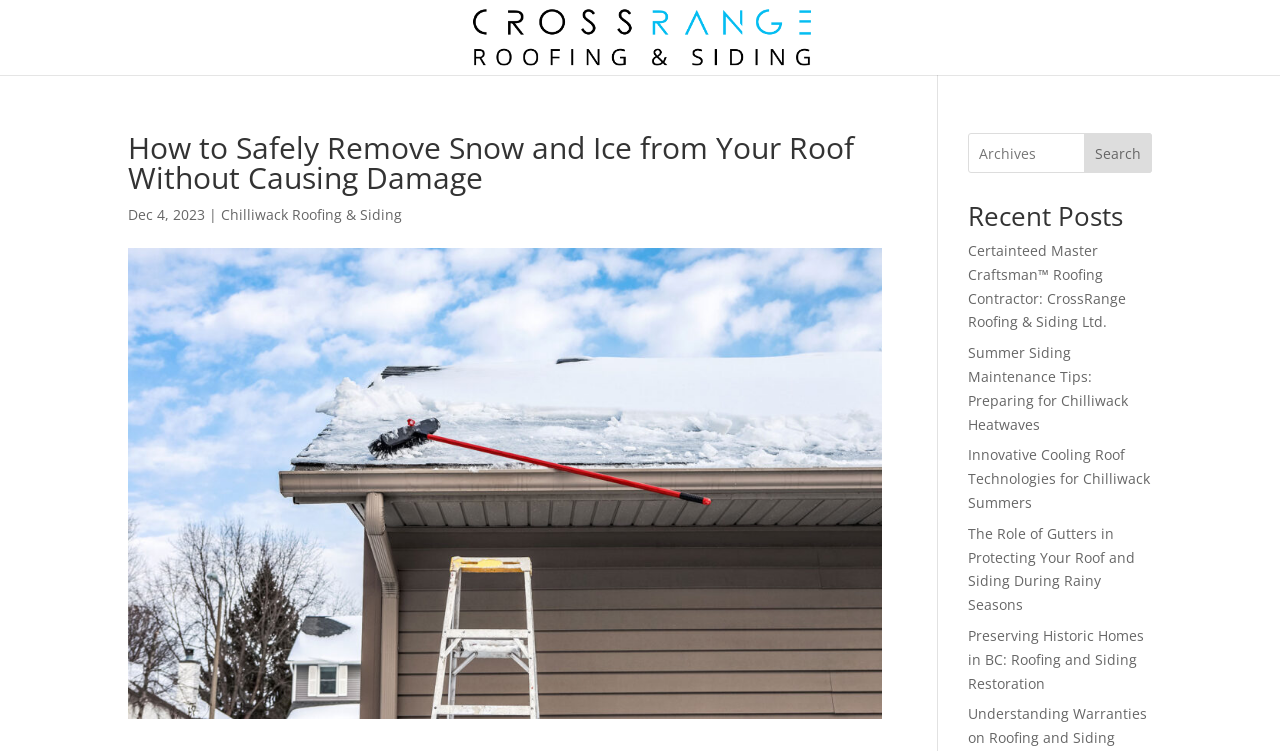Extract the main headline from the webpage and generate its text.

How to Safely Remove Snow and Ice from Your Roof Without Causing Damage